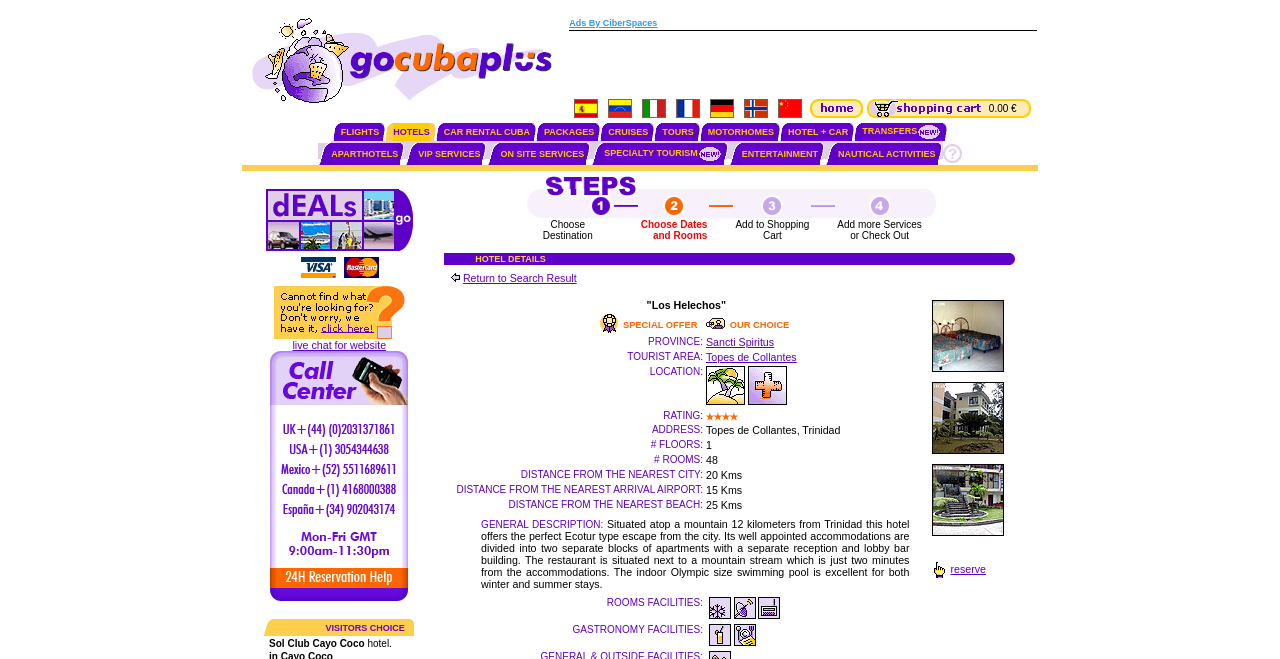Determine the bounding box coordinates of the clickable area required to perform the following instruction: "Click on the HOME link". The coordinates should be represented as four float numbers between 0 and 1: [left, top, right, bottom].

None